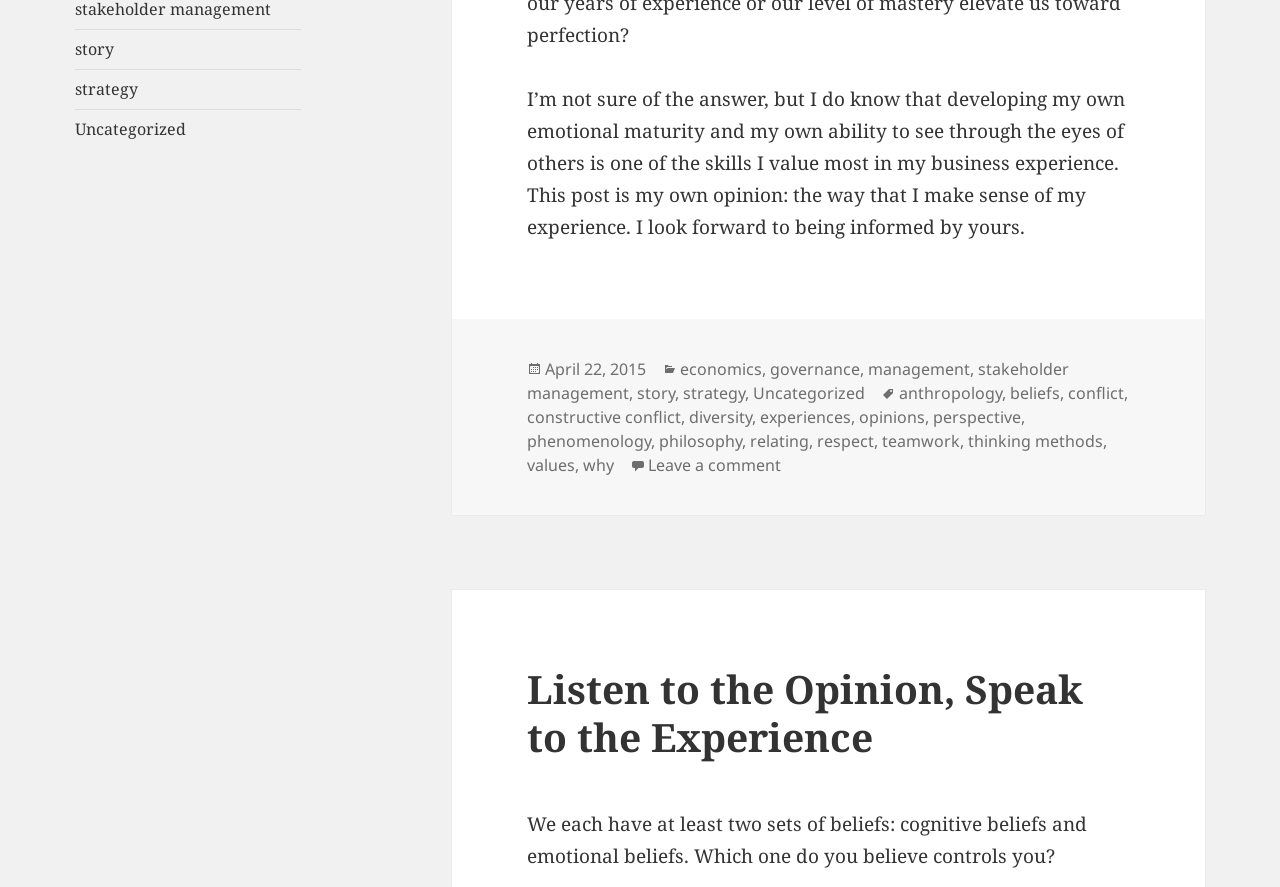Using the image as a reference, answer the following question in as much detail as possible:
How many tags are associated with the post?

I found the number of tags associated with the post by counting the links in the footer section of the webpage, where it lists the tags. There are 14 tags in total.